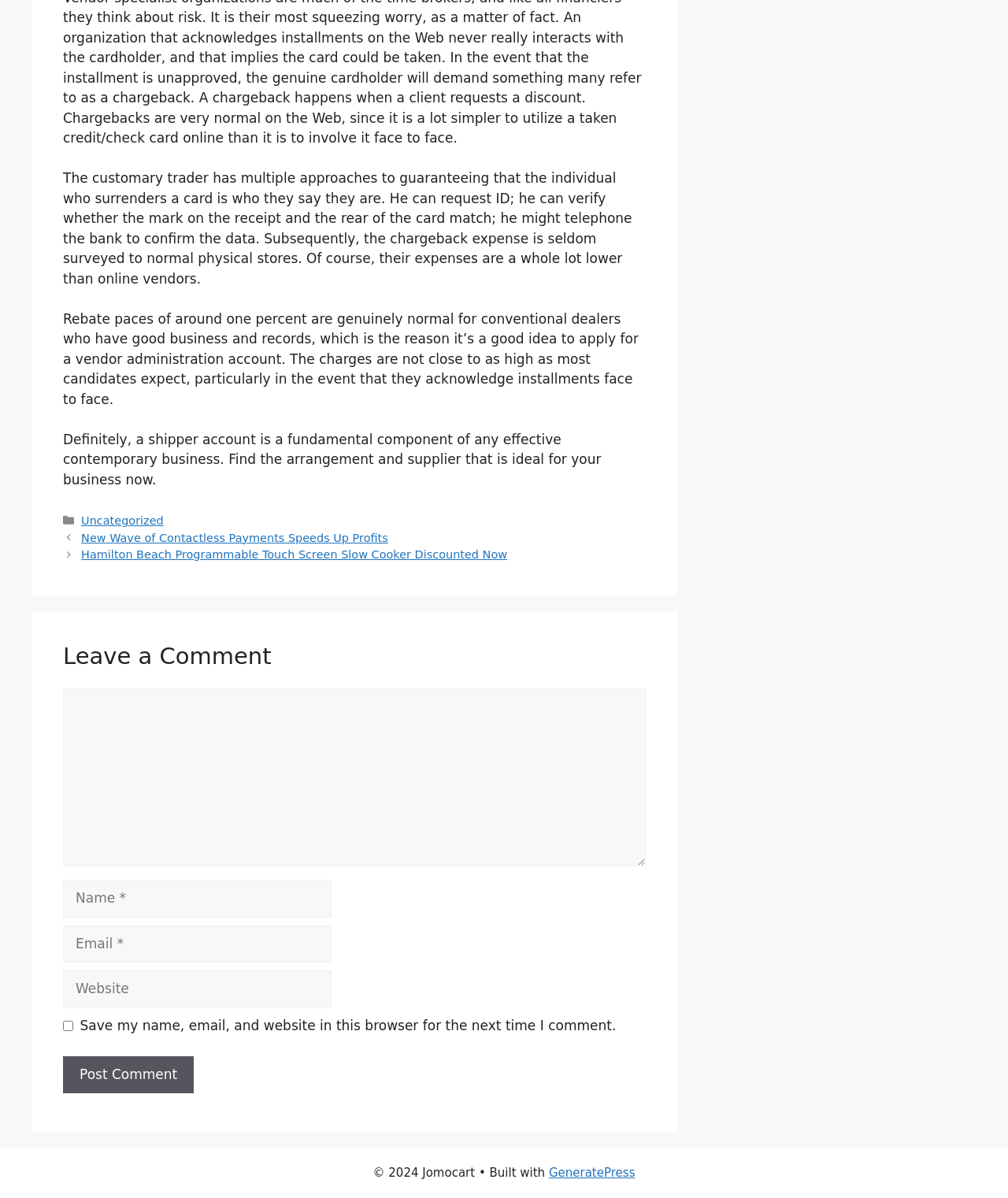Refer to the image and offer a detailed explanation in response to the question: What is the copyright year of the website?

The copyright year of the website is 2024, as indicated by the text '© 2024 Jomocart' at the bottom of the webpage.